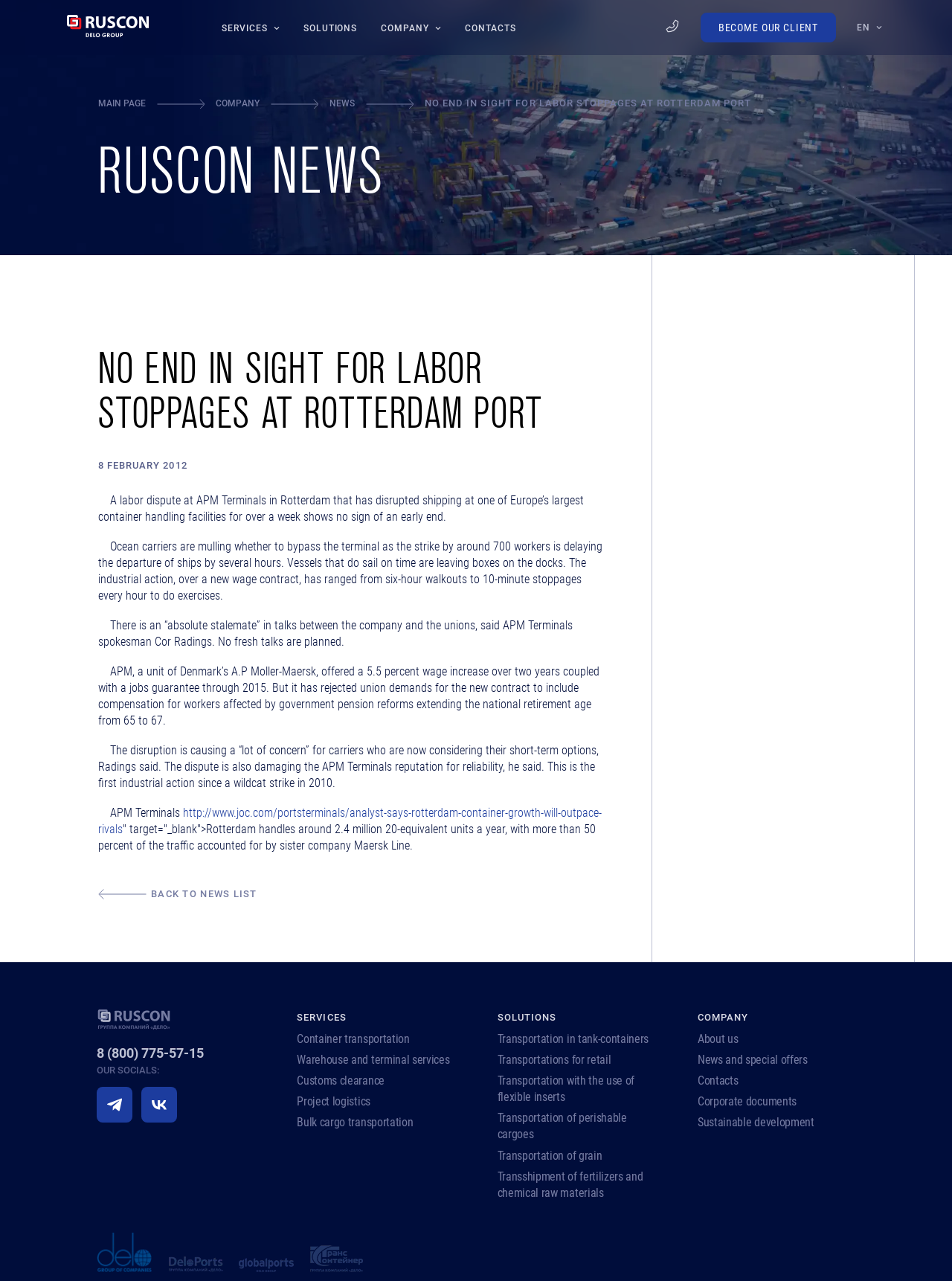Please answer the following question using a single word or phrase: 
What is the purpose of the 'BECOME OUR CLIENT' button?

To become a client